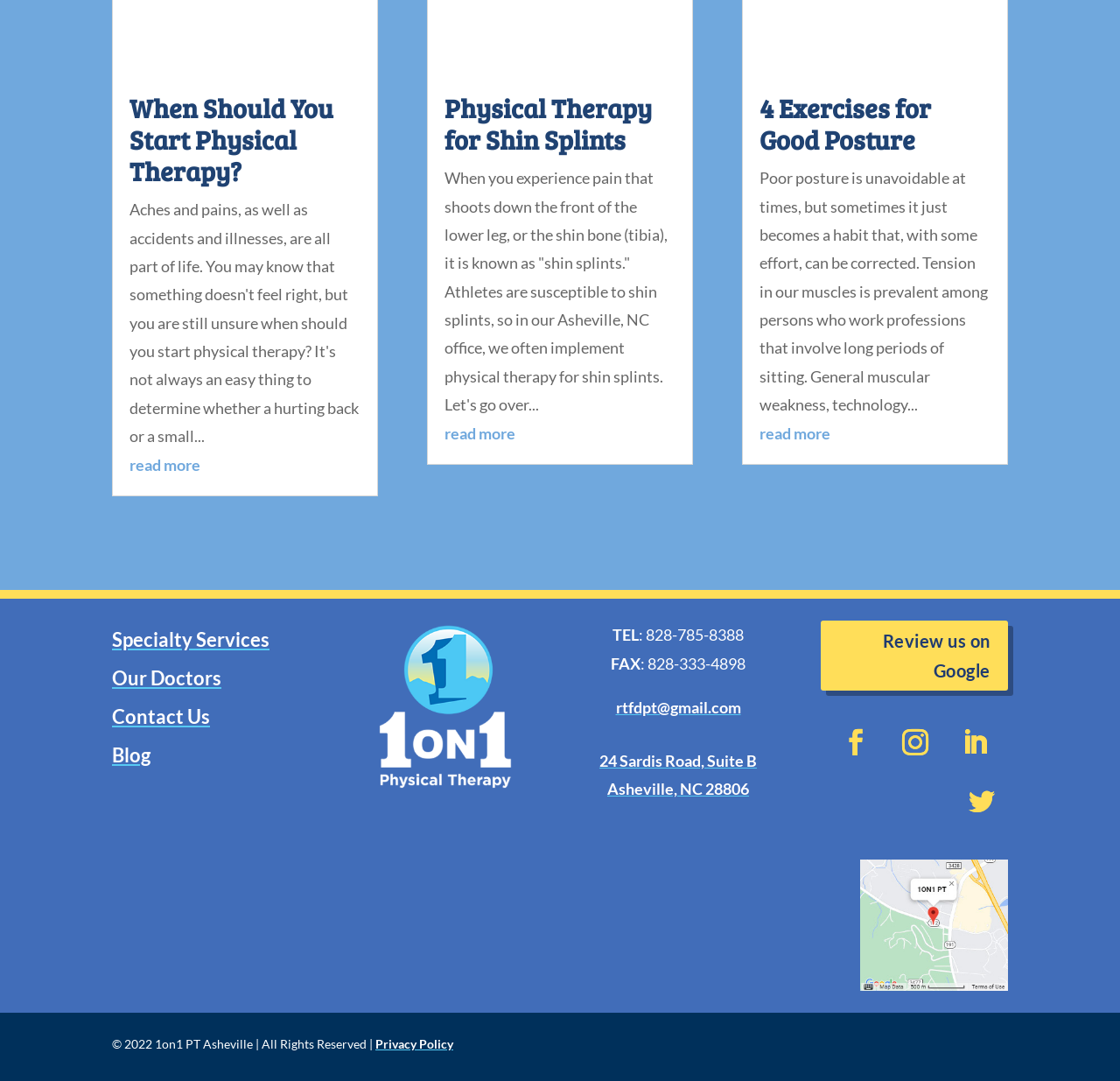What is the topic of the first article?
Offer a detailed and full explanation in response to the question.

I found the answer by looking at the heading element with the text 'When Should You Start Physical Therapy?' and the adjacent link element with the same text. This suggests that the topic of the first article is 'When to start physical therapy'.